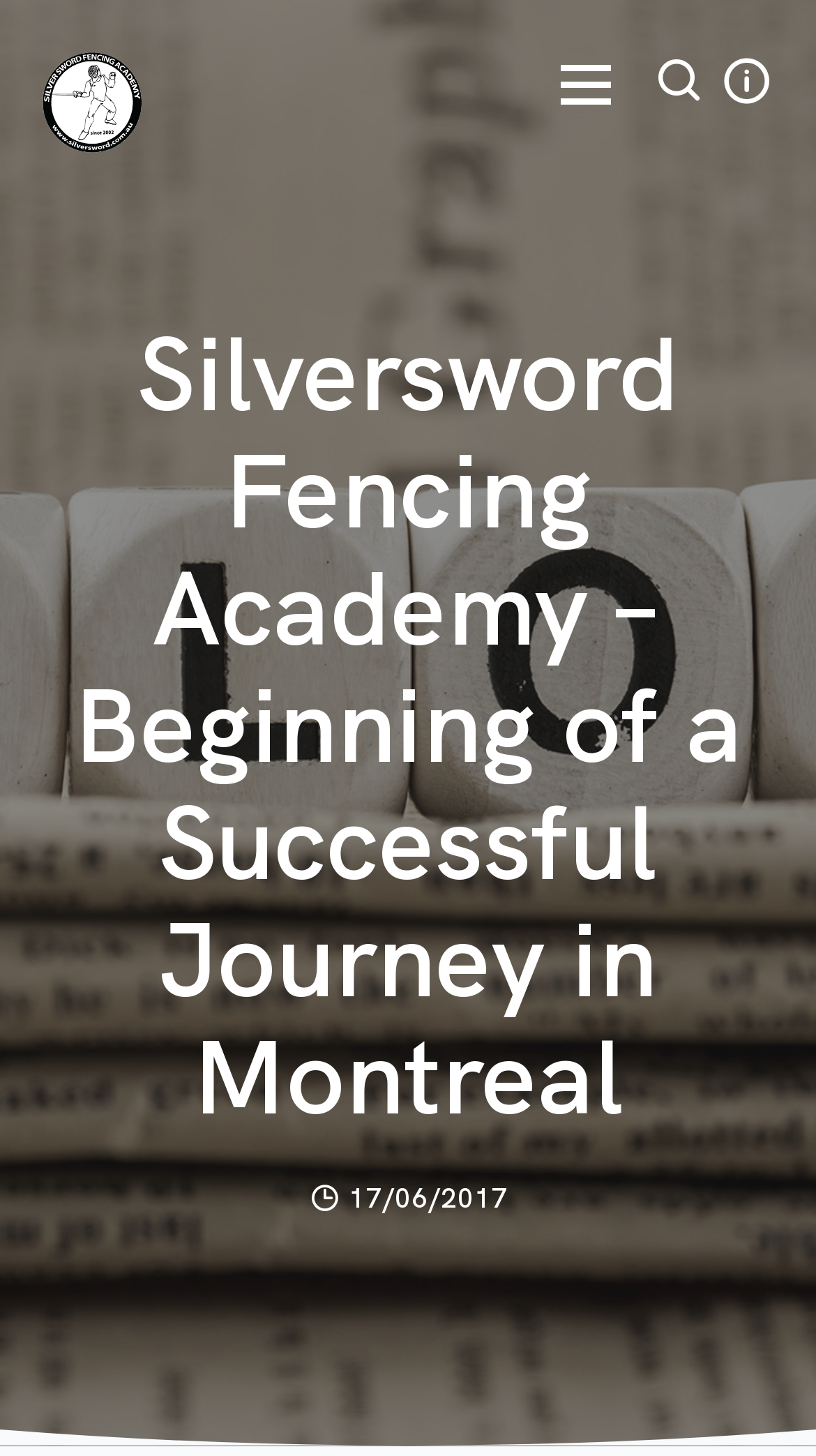How many buttons are present at the top of the webpage?
Look at the image and answer the question with a single word or phrase.

3